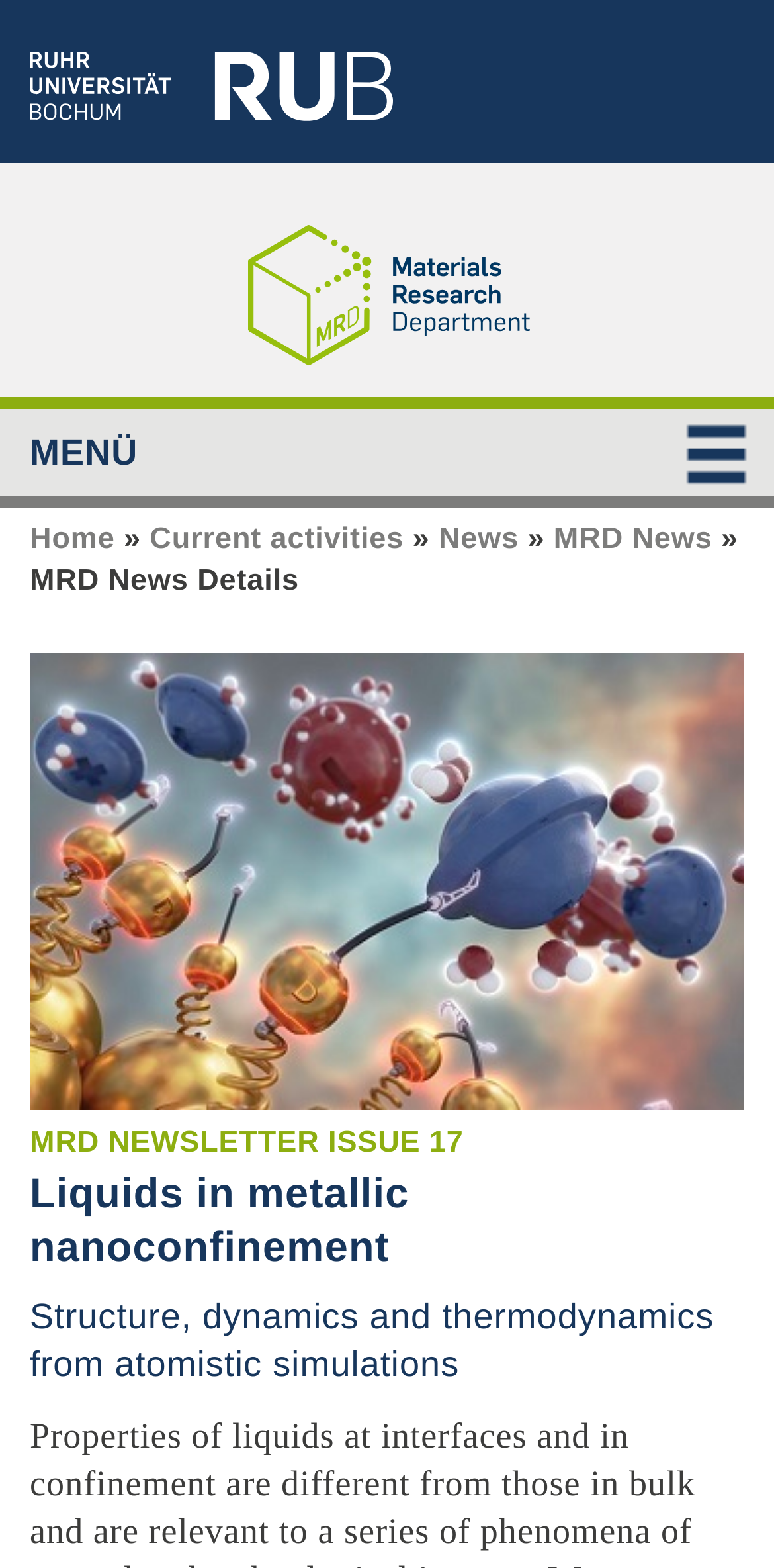Determine the bounding box coordinates of the UI element described below. Use the format (top-left x, top-left y, bottom-right x, bottom-right y) with floating point numbers between 0 and 1: alt="Materials Research Department"

[0.286, 0.226, 0.714, 0.24]